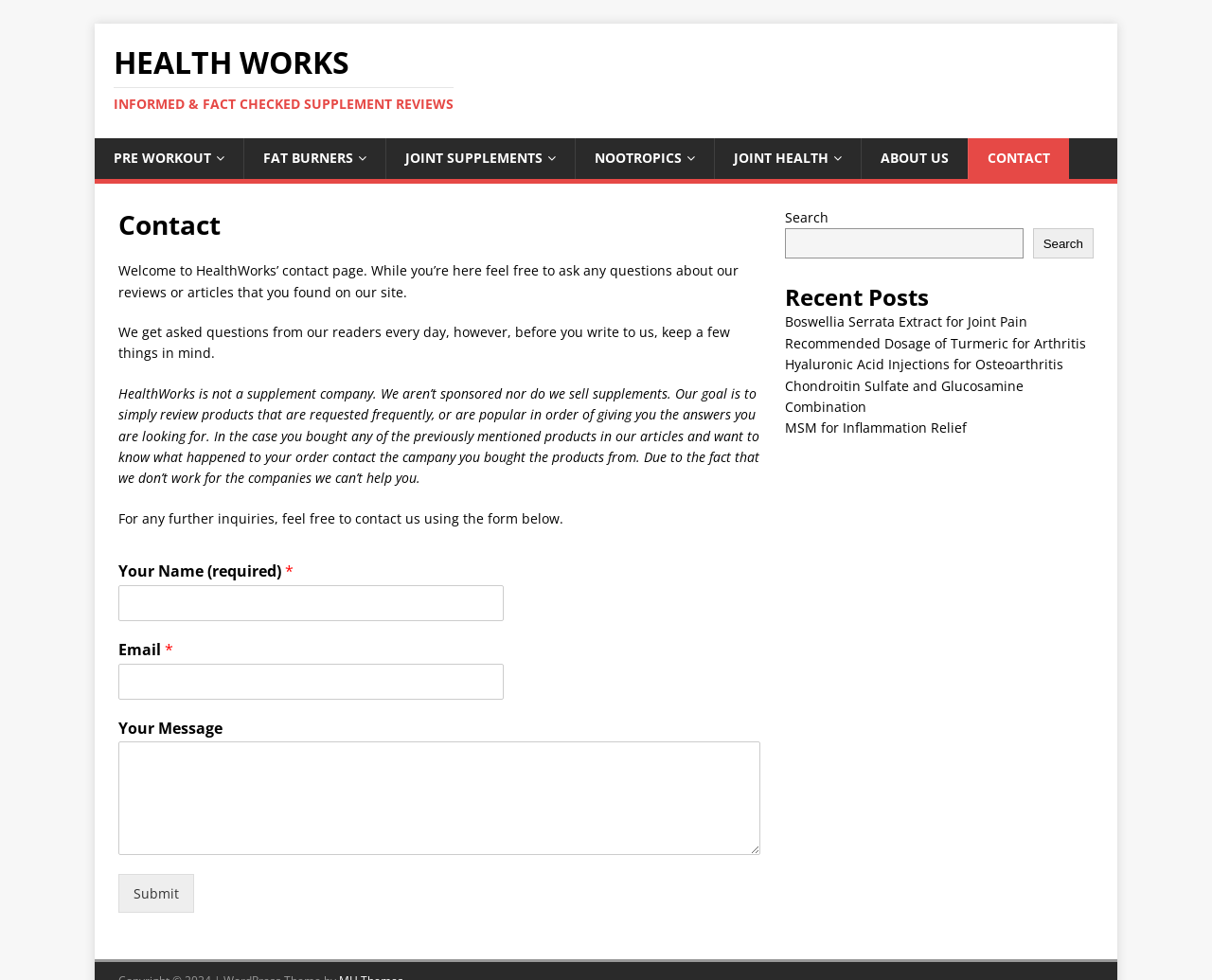Find the bounding box coordinates of the element to click in order to complete this instruction: "Click the 'HEALTH WORKS INFORMED & FACT CHECKED SUPPLEMENT REVIEWS' link". The bounding box coordinates must be four float numbers between 0 and 1, denoted as [left, top, right, bottom].

[0.094, 0.048, 0.906, 0.115]